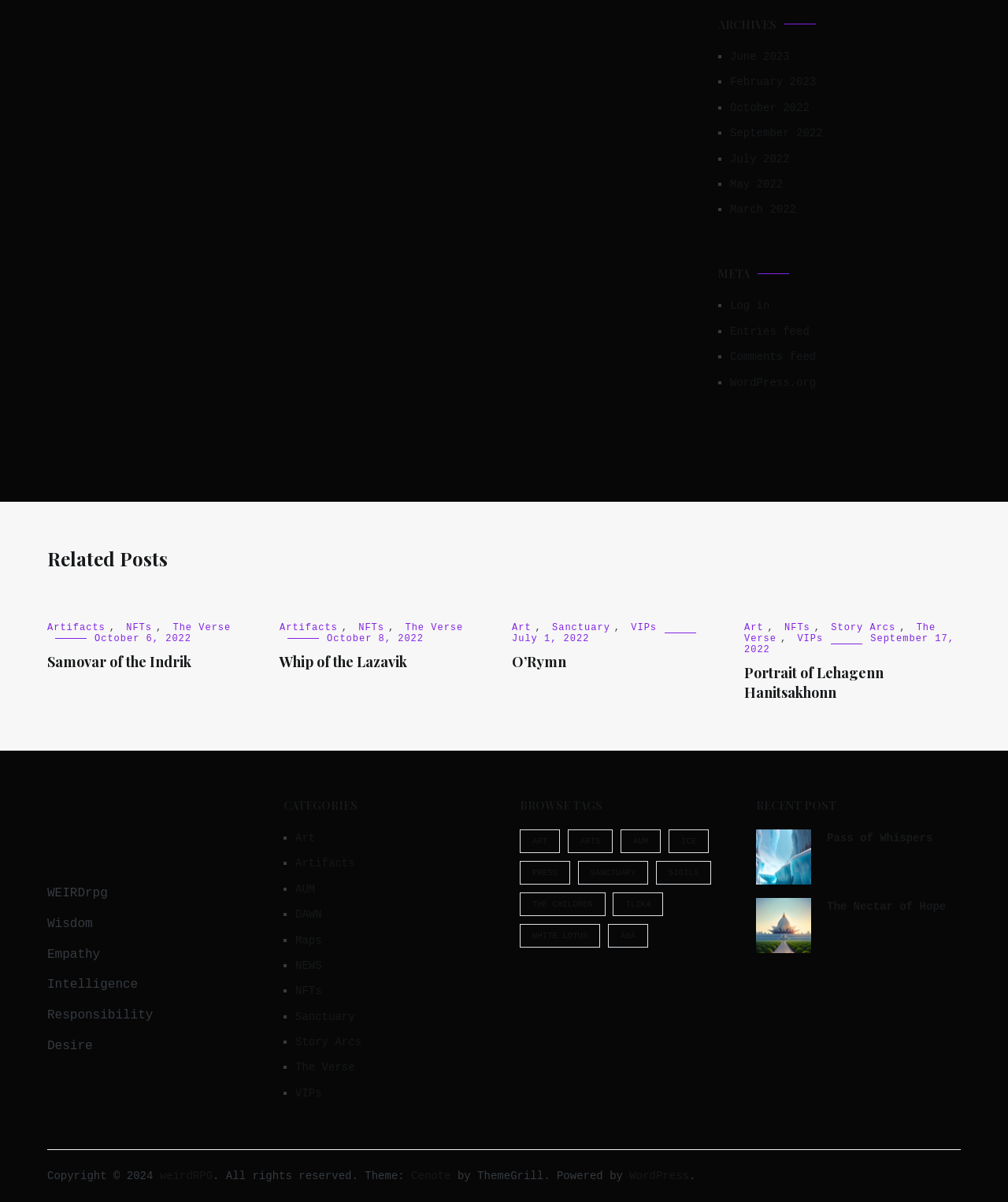Determine the coordinates of the bounding box for the clickable area needed to execute this instruction: "Read about Marriage ceremony Tradition in Slovakia".

None